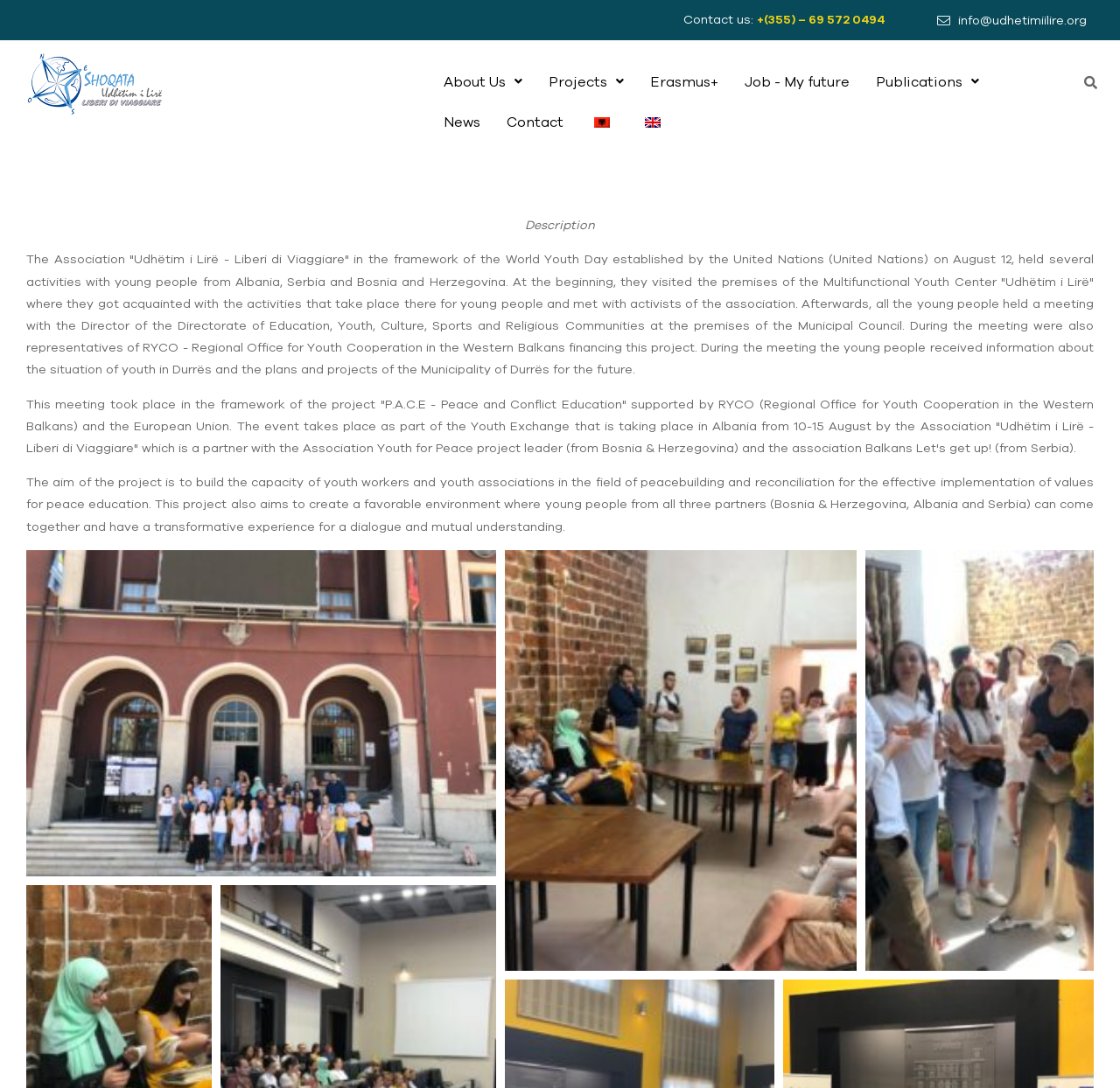What is the duration of the Youth Exchange event?
Ensure your answer is thorough and detailed.

The duration of the event can be found in the static text element that describes the event. The text mentions 'The event takes place as part of the Youth Exchange that is taking place in Albania from 10-15 August'.